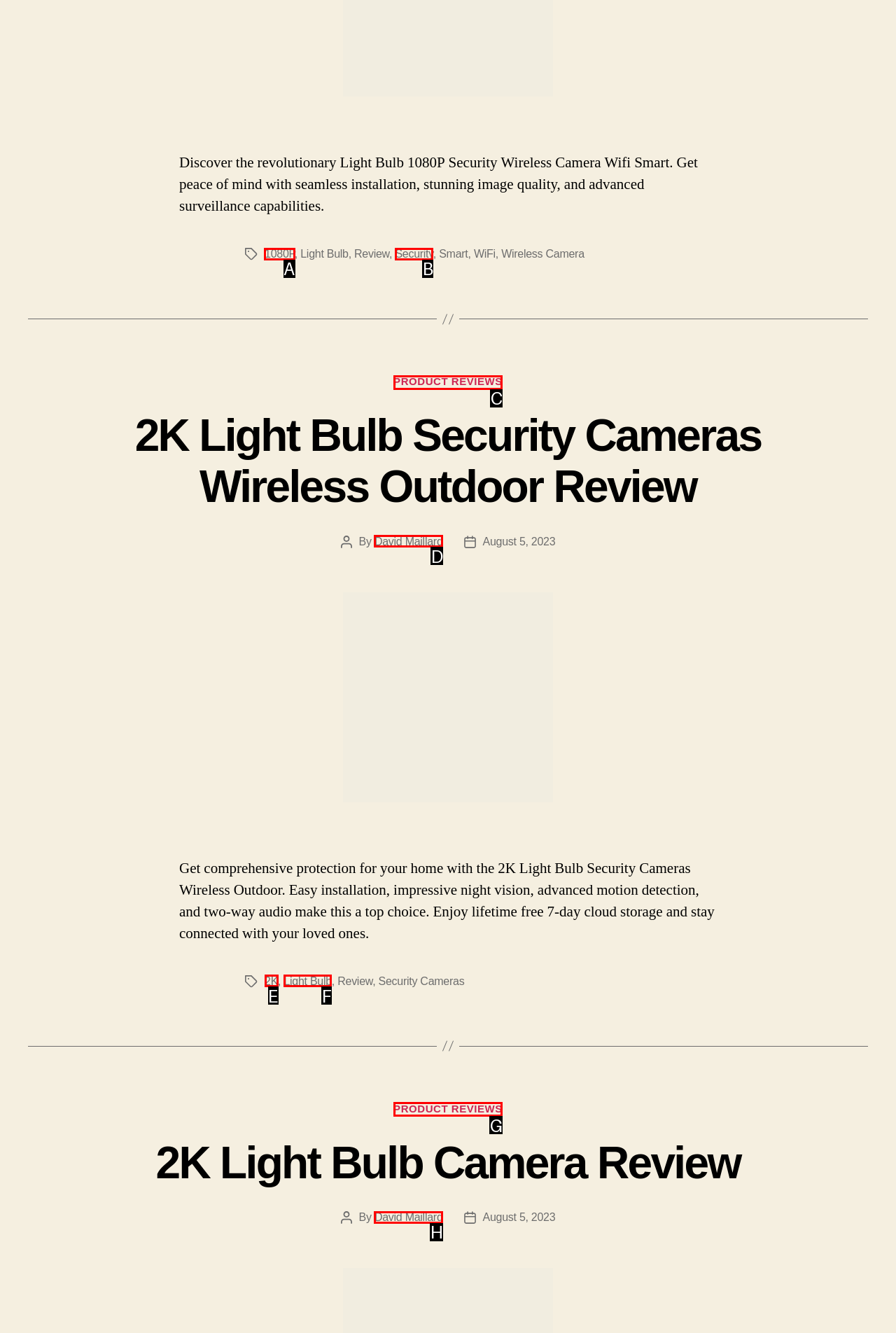Based on the choices marked in the screenshot, which letter represents the correct UI element to perform the task: Click on the '1080P' link?

A